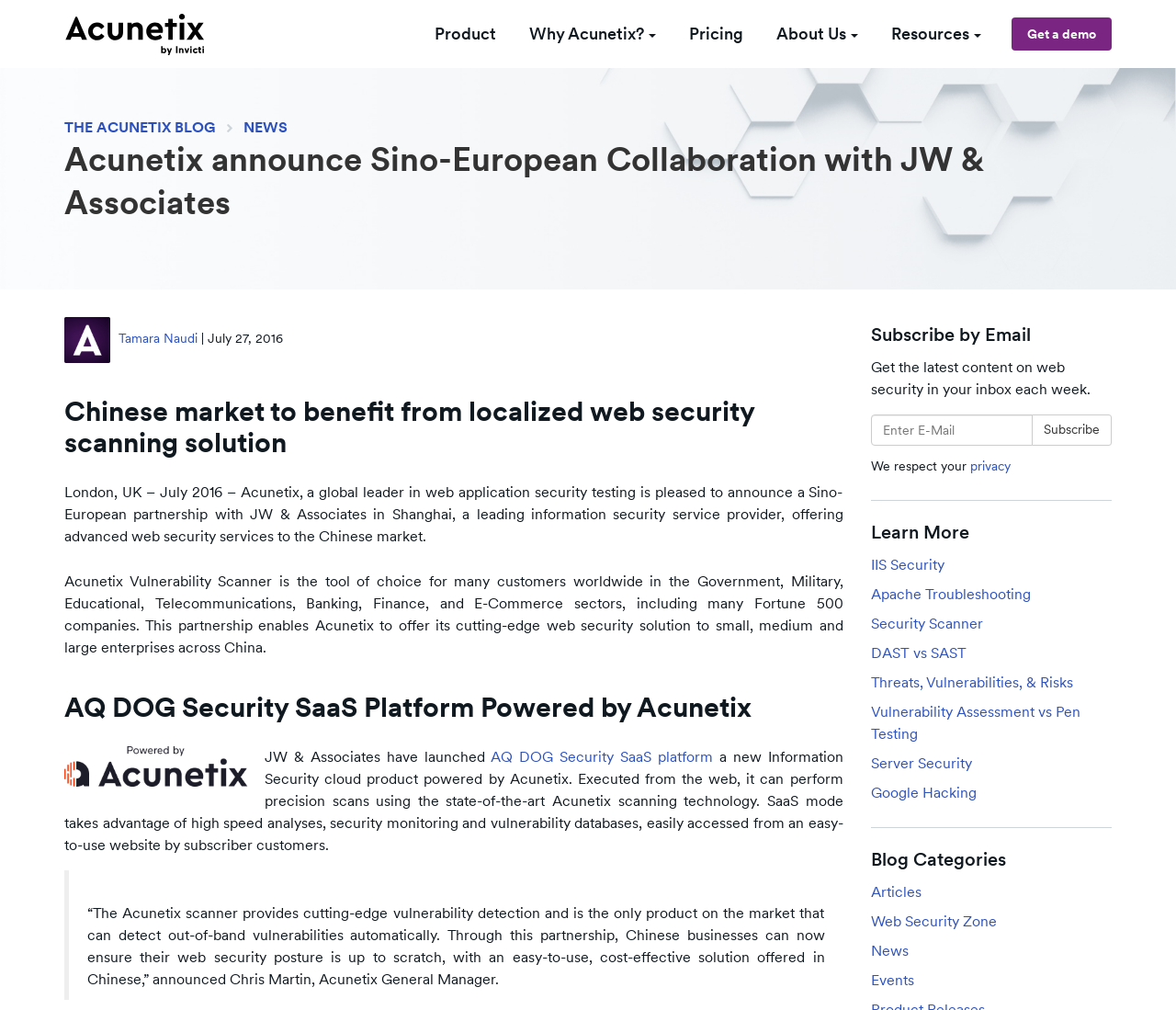Describe every aspect of the webpage in a detailed manner.

The webpage is about Acunetix, a global leader in web application security testing, announcing a Sino-European partnership with JW & Associates in Shanghai. At the top of the page, there is a navigation menu with links to "Product", "Why Acunetix?", "Pricing", "About Us", "Resources", and "Get a demo". Below the navigation menu, there is a section with a heading "Acunetix announce Sino-European Collaboration with JW & Associates" and a subheading "Chinese market to benefit from localized web security scanning solution". 

This section contains a brief article about the partnership, mentioning that Acunetix Vulnerability Scanner is the tool of choice for many customers worldwide and that this partnership enables Acunetix to offer its cutting-edge web security solution to small, medium, and large enterprises across China. There is also an image with the text "Powered by Acunetix" and a link to "AQ DOG Security SaaS platform", a new Information Security cloud product powered by Acunetix.

On the right side of the page, there are several sections. One section has a heading "THE ACUNETIX BLOG" and links to "NEWS" and an image. Below this section, there is a section with a heading "Subscribe by Email" where users can enter their email address to get the latest content on web security in their inbox each week. There is also a section with a heading "Learn More" that contains links to various topics related to web security, such as "IIS Security", "Apache Troubleshooting", and "Security Scanner". Finally, there is a section with a heading "Blog Categories" that contains links to categories such as "Articles", "Web Security Zone", "News", and "Events".